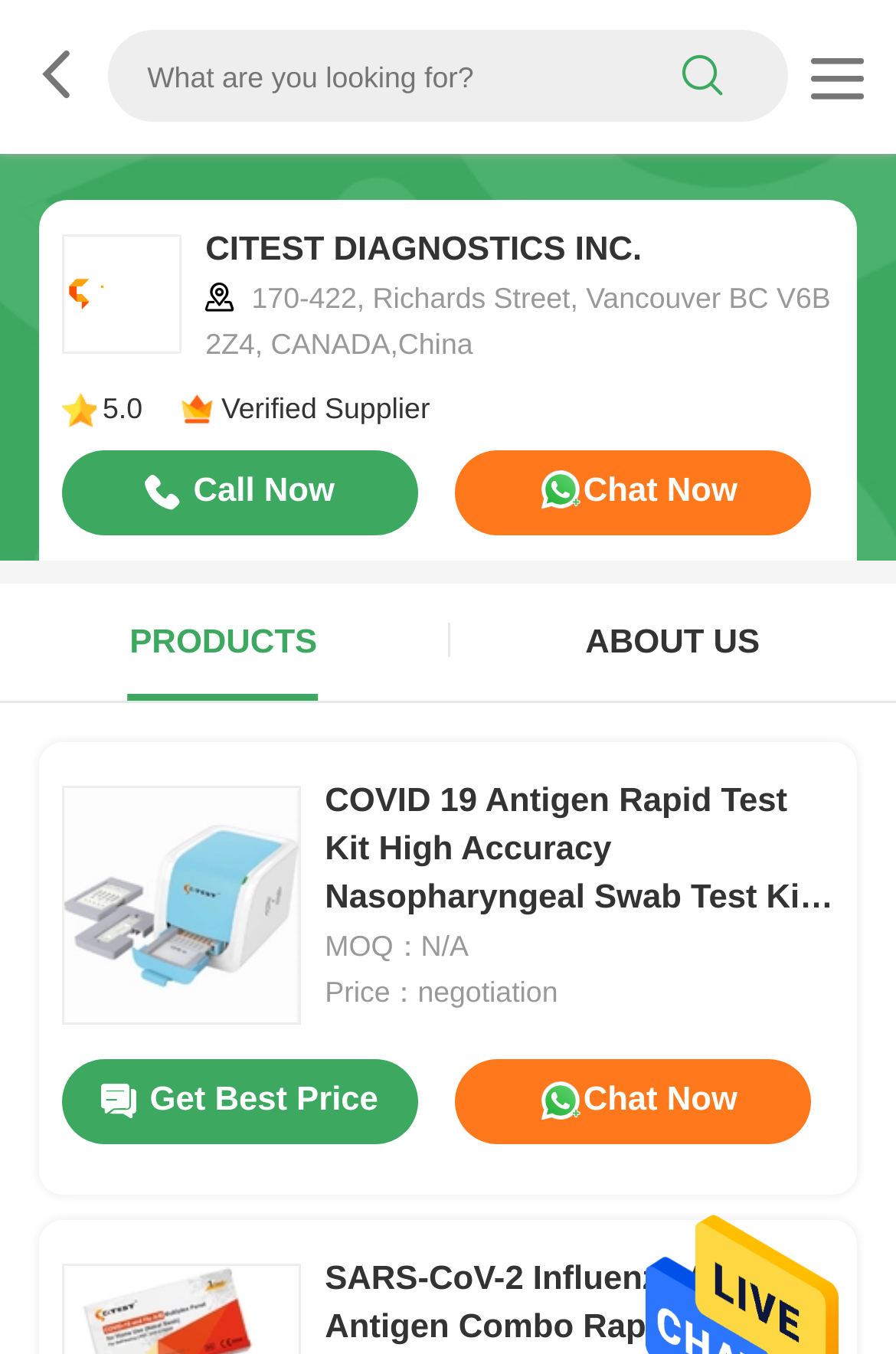Extract the bounding box coordinates for the described element: "search". The coordinates should be represented as four float numbers between 0 and 1: [left, top, right, bottom].

[0.694, 0.025, 0.876, 0.088]